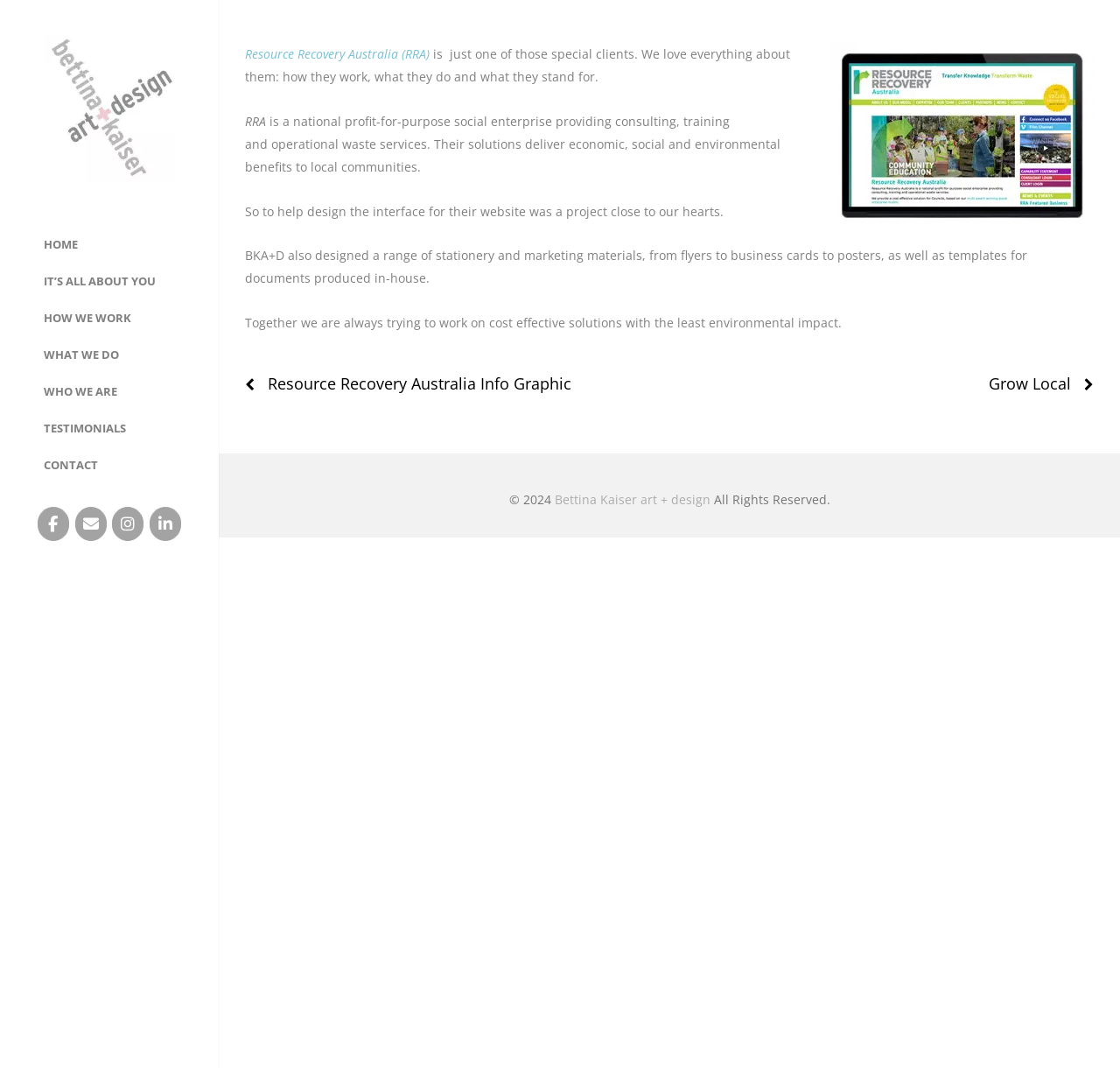Point out the bounding box coordinates of the section to click in order to follow this instruction: "learn about how they work".

[0.0, 0.284, 0.156, 0.311]